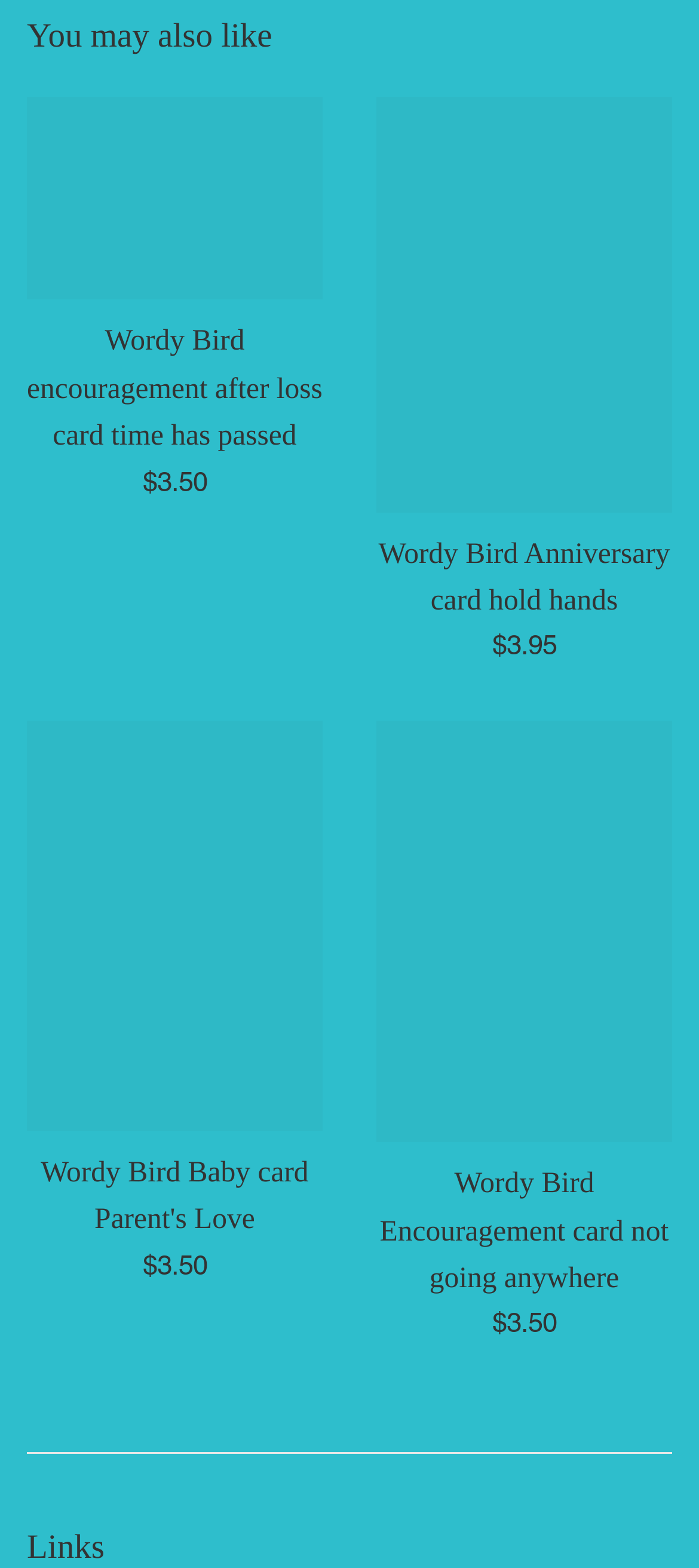What is the price of the Wordy Bird Anniversary card?
Give a single word or phrase as your answer by examining the image.

$3.95